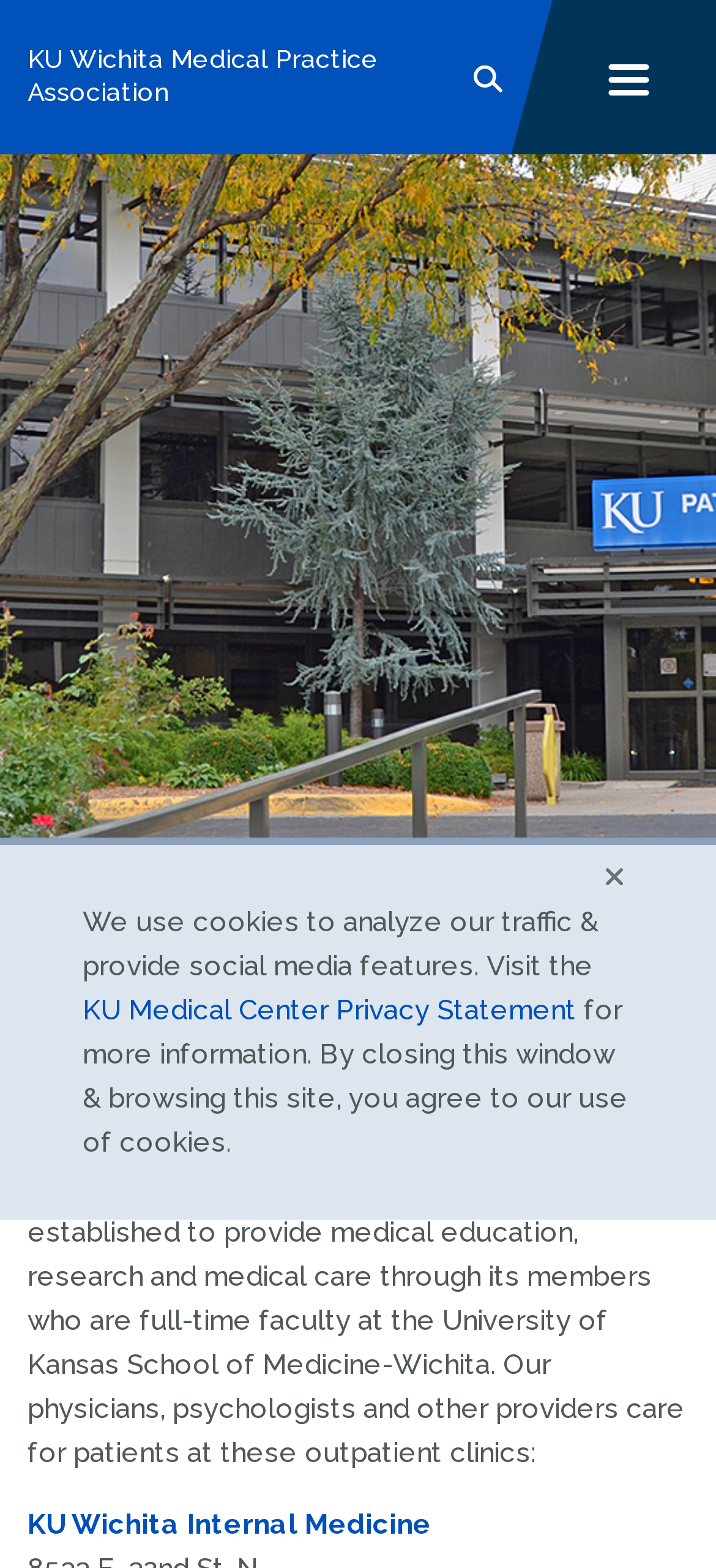How many schools are linked on the webpage?
Based on the image, provide your answer in one word or phrase.

3